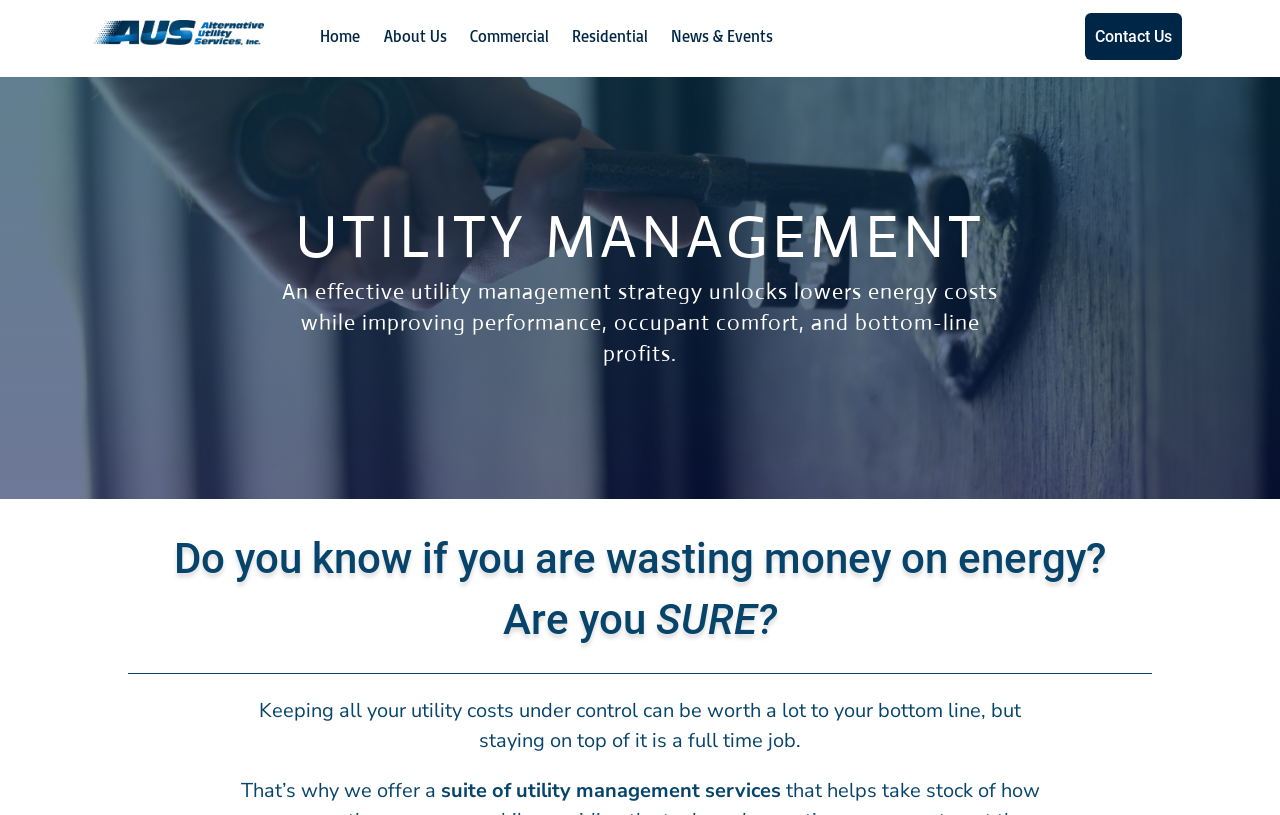Please find and report the bounding box coordinates of the element to click in order to perform the following action: "Learn about Energy Savings as a Service". The coordinates should be expressed as four float numbers between 0 and 1, in the format [left, top, right, bottom].

[0.084, 0.36, 0.241, 0.392]